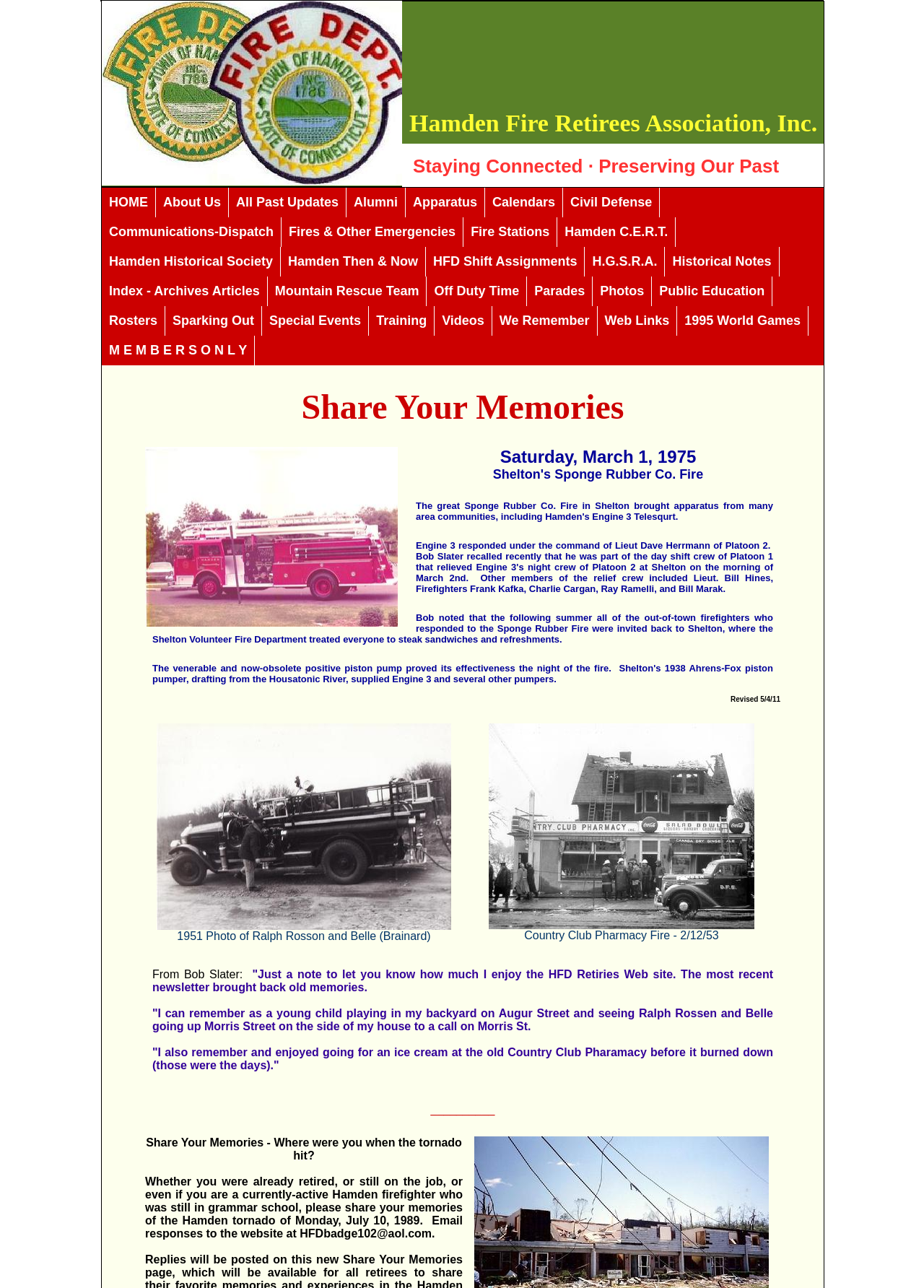Explain the contents of the webpage comprehensively.

The webpage is about the Hamden Fire Retirees Association, Inc. At the top, there is a heading that reads "Hamden Fire Retirees Association, Inc." followed by another heading "Staying Connected · Preserving Our Past". Below these headings, there is a navigation menu with 24 links, including "HOME", "About Us", "All Past Updates", "Alumni", and others. Each link has a corresponding heading with the same text.

Below the navigation menu, there is a table with a single row and two columns. The first column contains a heading "Share Your Memories". The second column contains a table with a single row and a single column, which holds a long piece of text describing a fire incident in Shelton on March 1, 1975. The text includes details about the response of Hamden's Engine 3 and the relief crew, as well as a description of the fire and the aftermath. The text is accompanied by an image, which is not described.

The layout of the webpage is organized, with clear headings and a structured navigation menu. The text is presented in a readable format, with adequate spacing between sections.